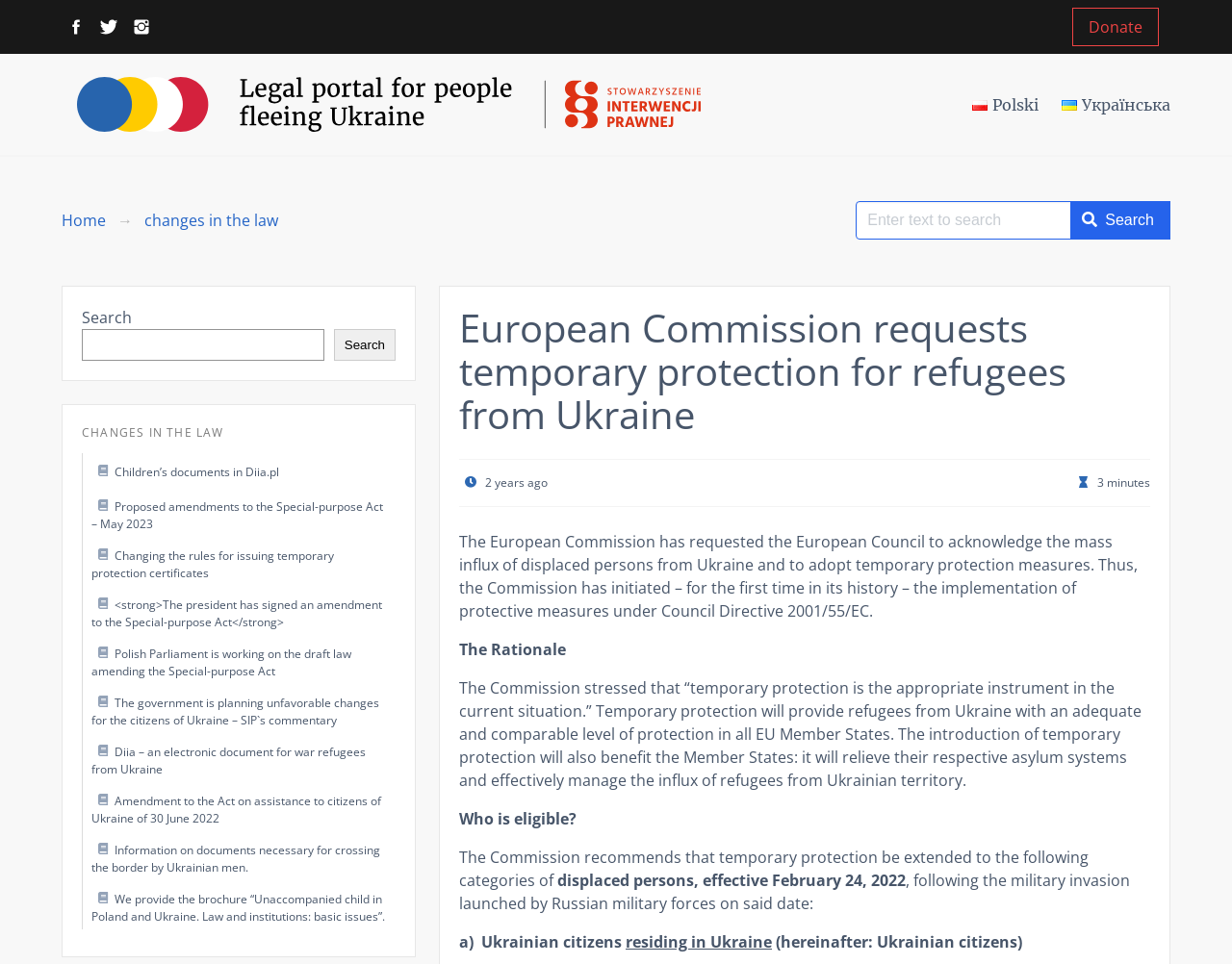Locate the bounding box coordinates of the element you need to click to accomplish the task described by this instruction: "Visit the Legal portal for people fleeing Ukraine".

[0.053, 0.072, 0.578, 0.145]